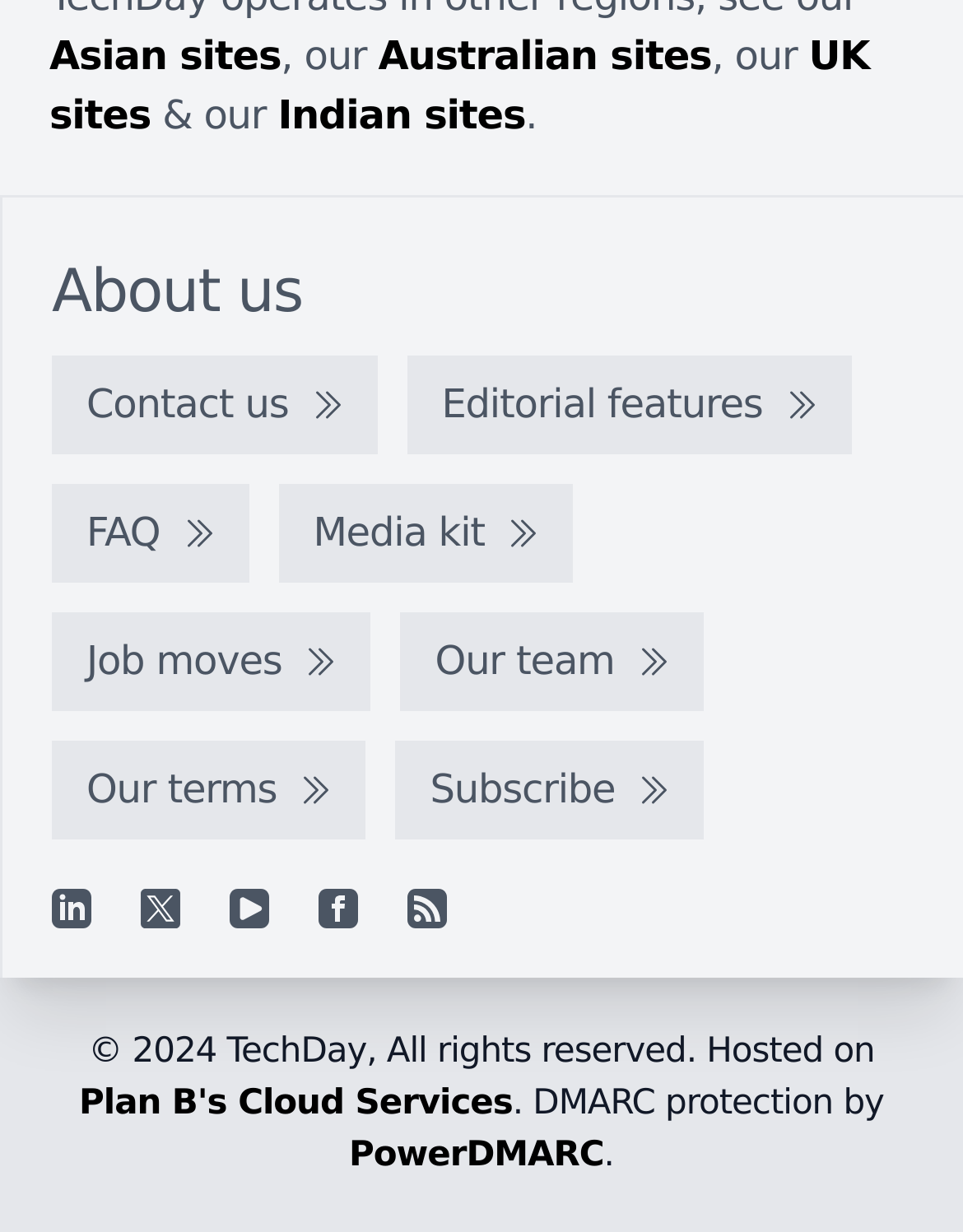What is the name of the cloud service provider?
Please give a detailed and elaborate explanation in response to the question.

The webpage mentions Plan B's Cloud Services as the hosting provider, which suggests that the website is hosted on this cloud service and may be using their infrastructure to operate.